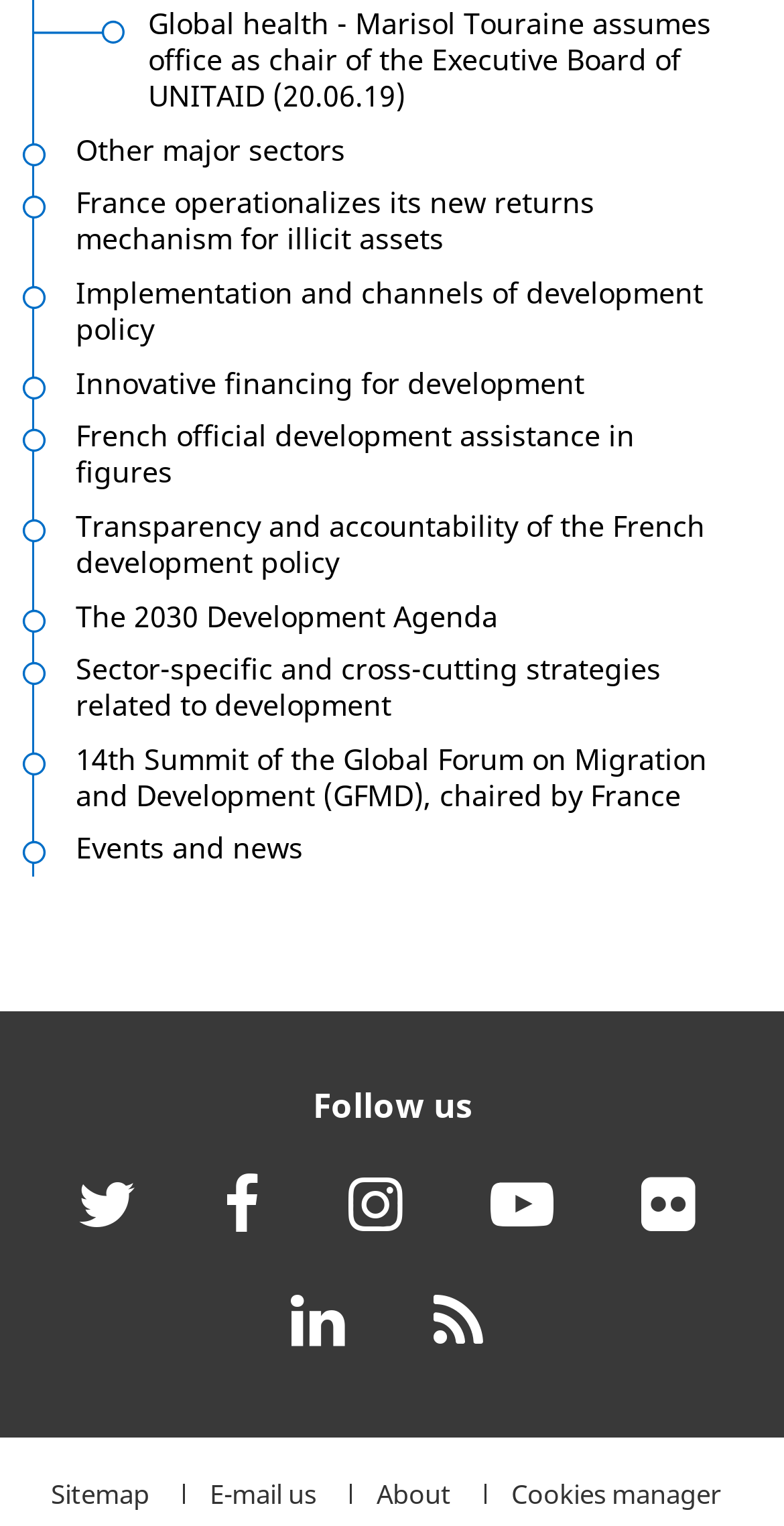Please identify the coordinates of the bounding box for the clickable region that will accomplish this instruction: "Follow us on Twitter".

[0.079, 0.759, 0.193, 0.821]